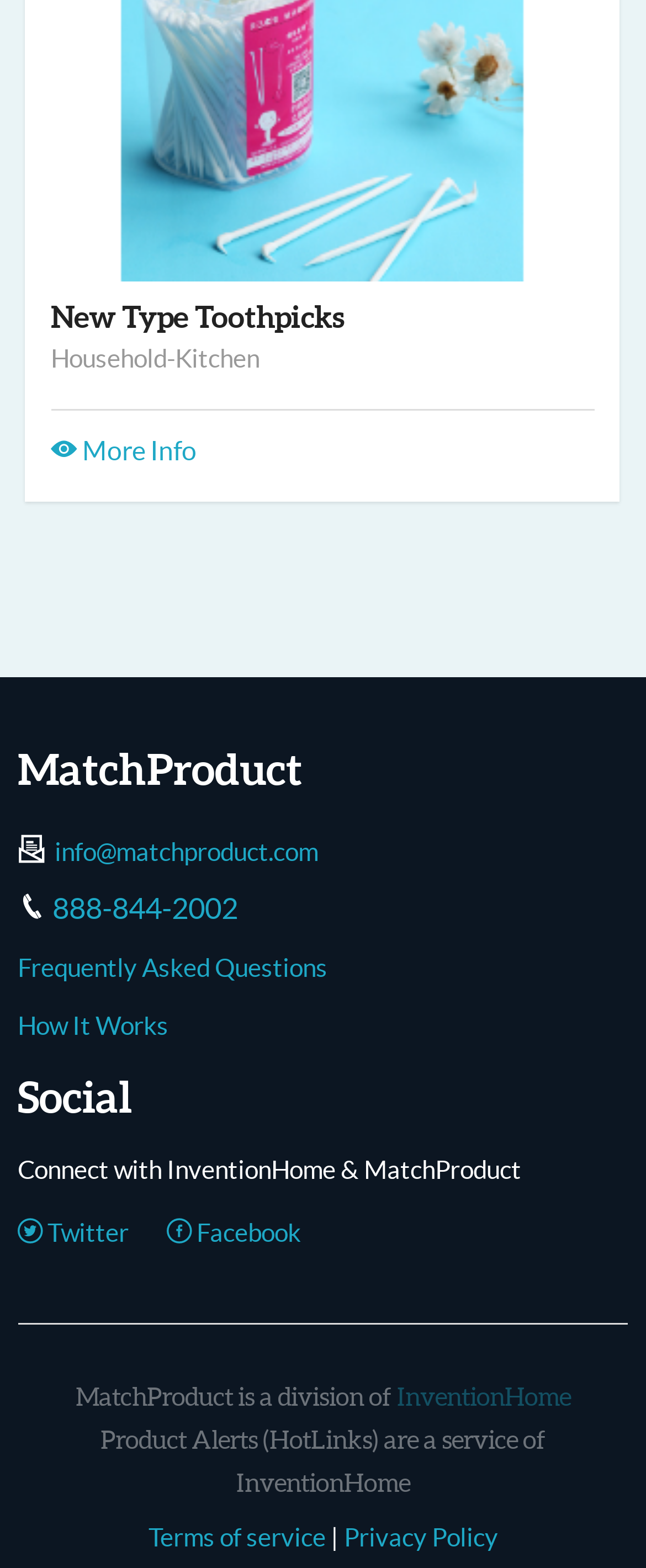Determine the bounding box coordinates of the clickable region to carry out the instruction: "Visit Twitter page".

[0.027, 0.773, 0.199, 0.8]